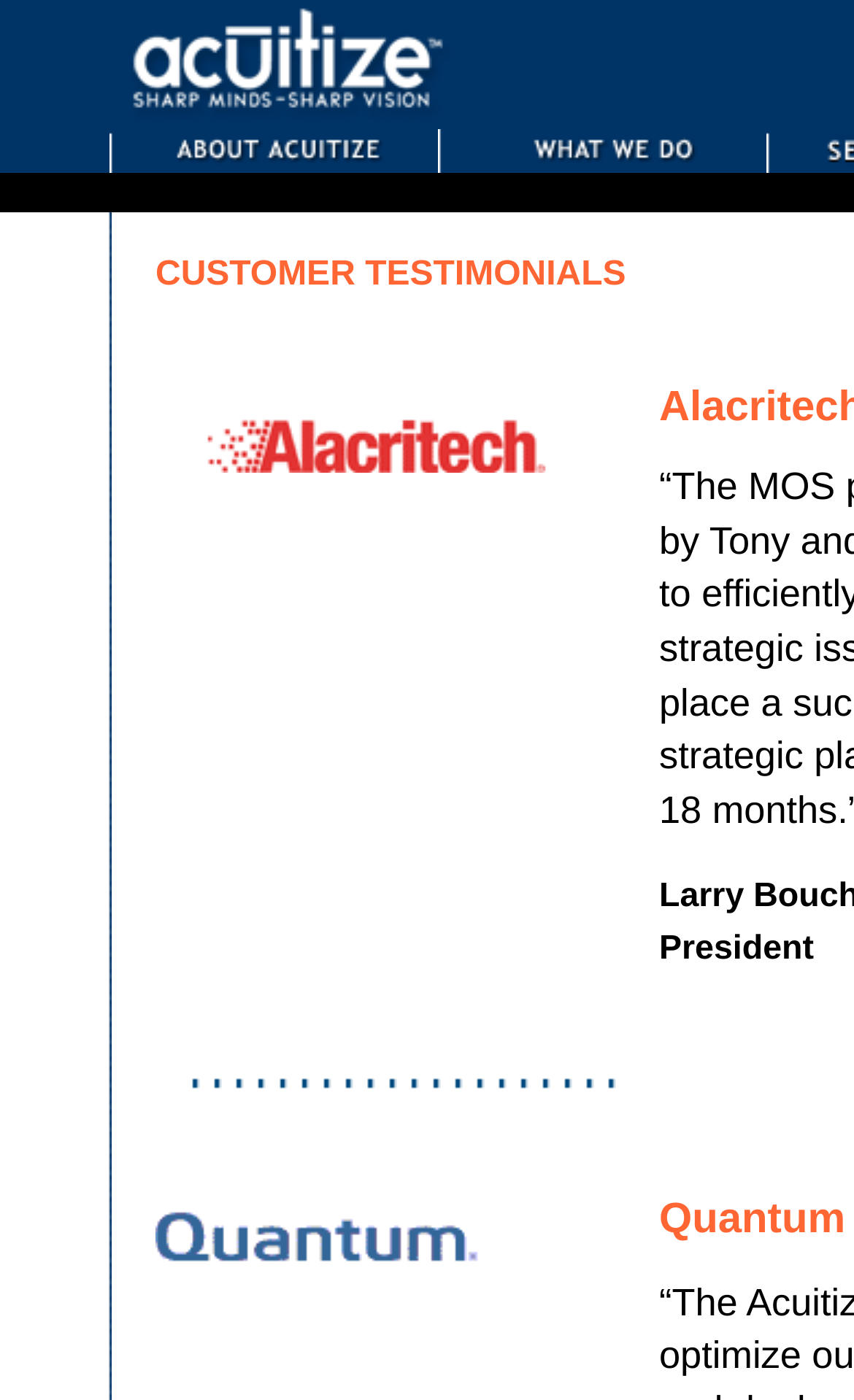What is the purpose of the webpage?
Based on the image, give a concise answer in the form of a single word or short phrase.

Displaying customer testimonials